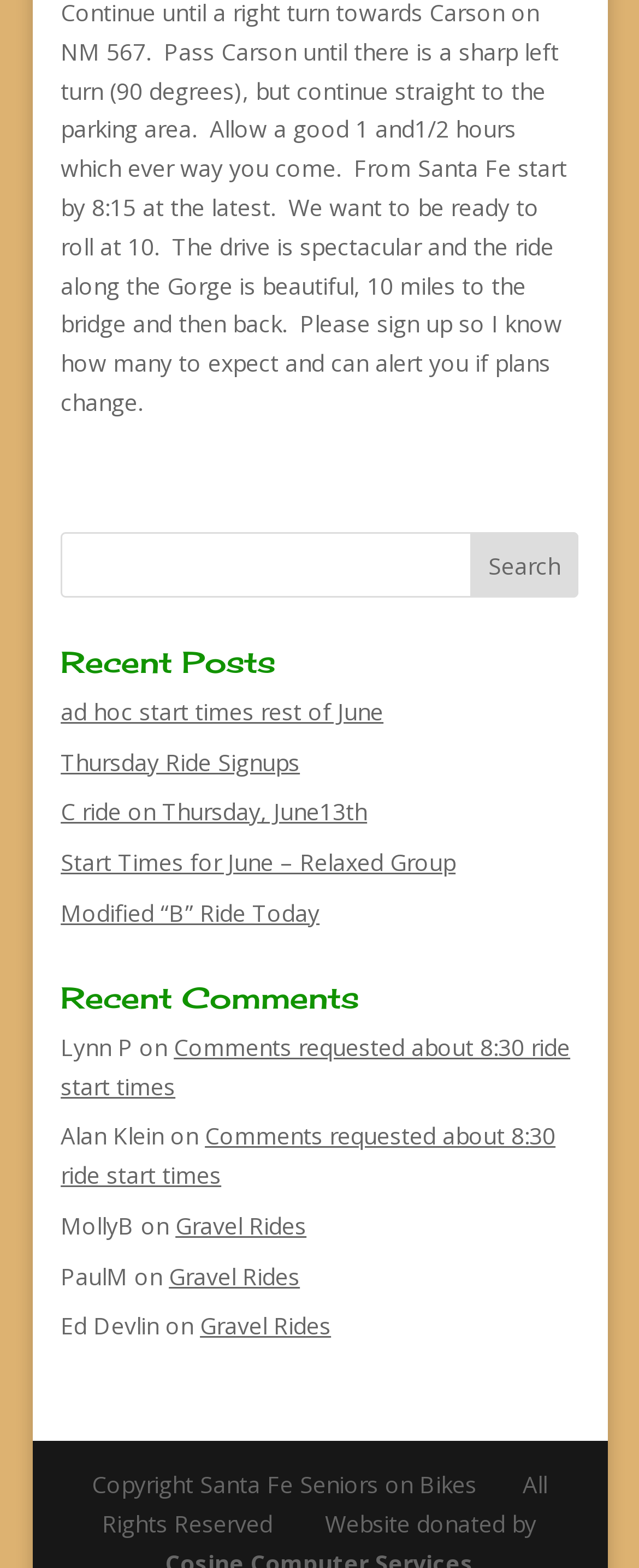Carefully examine the image and provide an in-depth answer to the question: How many recent posts are listed?

Under the 'Recent Posts' heading, there are five links to different posts, including 'ad hoc start times rest of June', 'Thursday Ride Signups', and others. These links are likely to recent posts on the website.